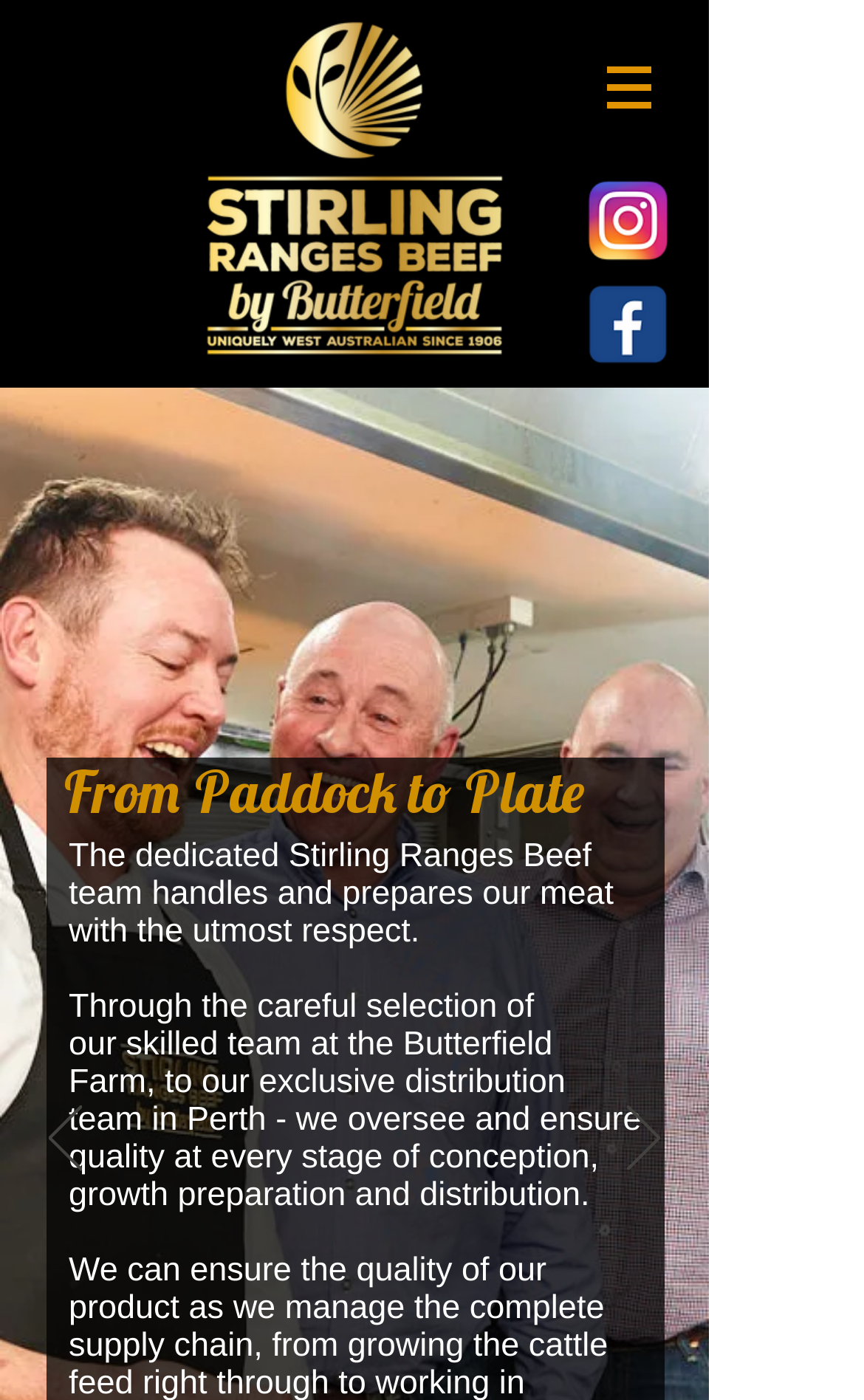Refer to the screenshot and answer the following question in detail:
What is the team's approach to handling meat?

Based on the text 'The dedicated Stirling Ranges Beef team handles and prepares our meat with the utmost respect.', it can be inferred that the team's approach to handling meat is with utmost respect.